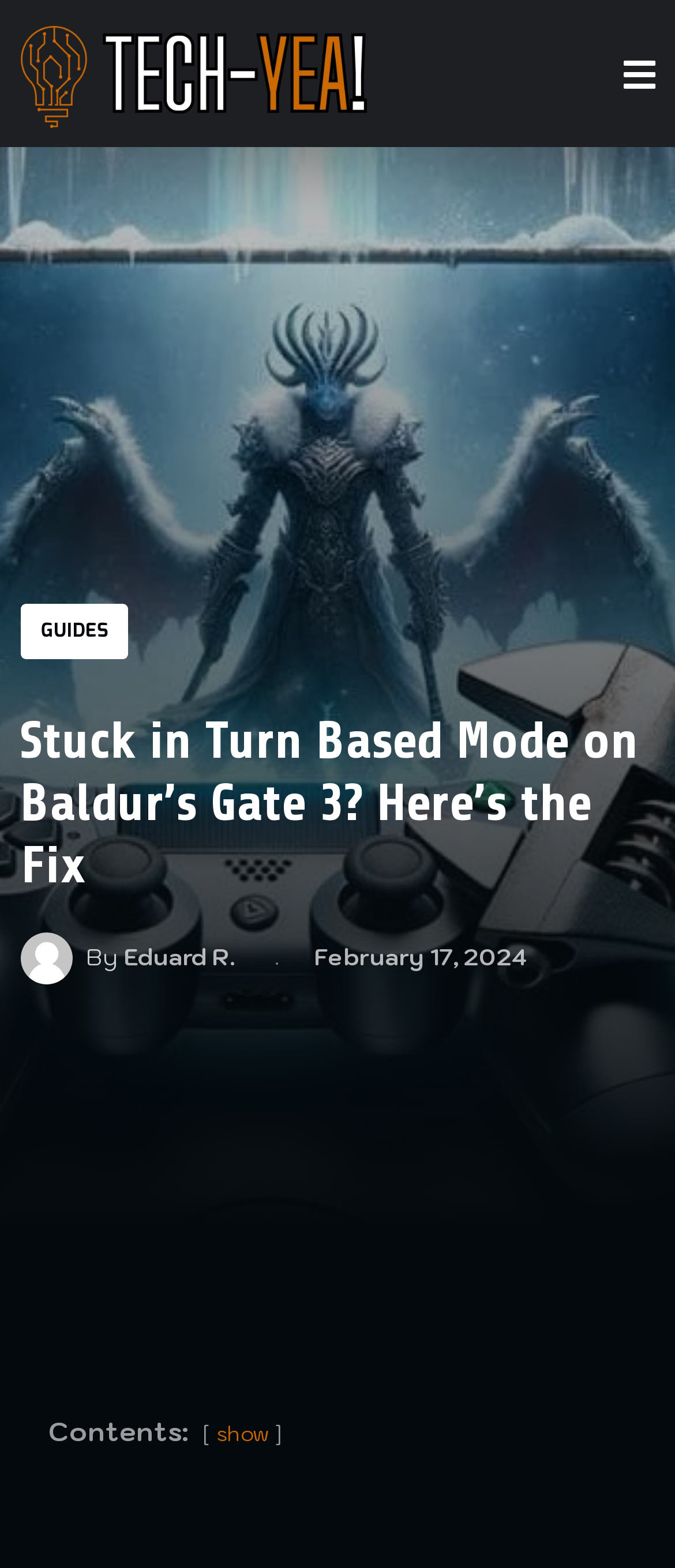Answer the question in one word or a short phrase:
What is the name of the website?

Tech-Yea